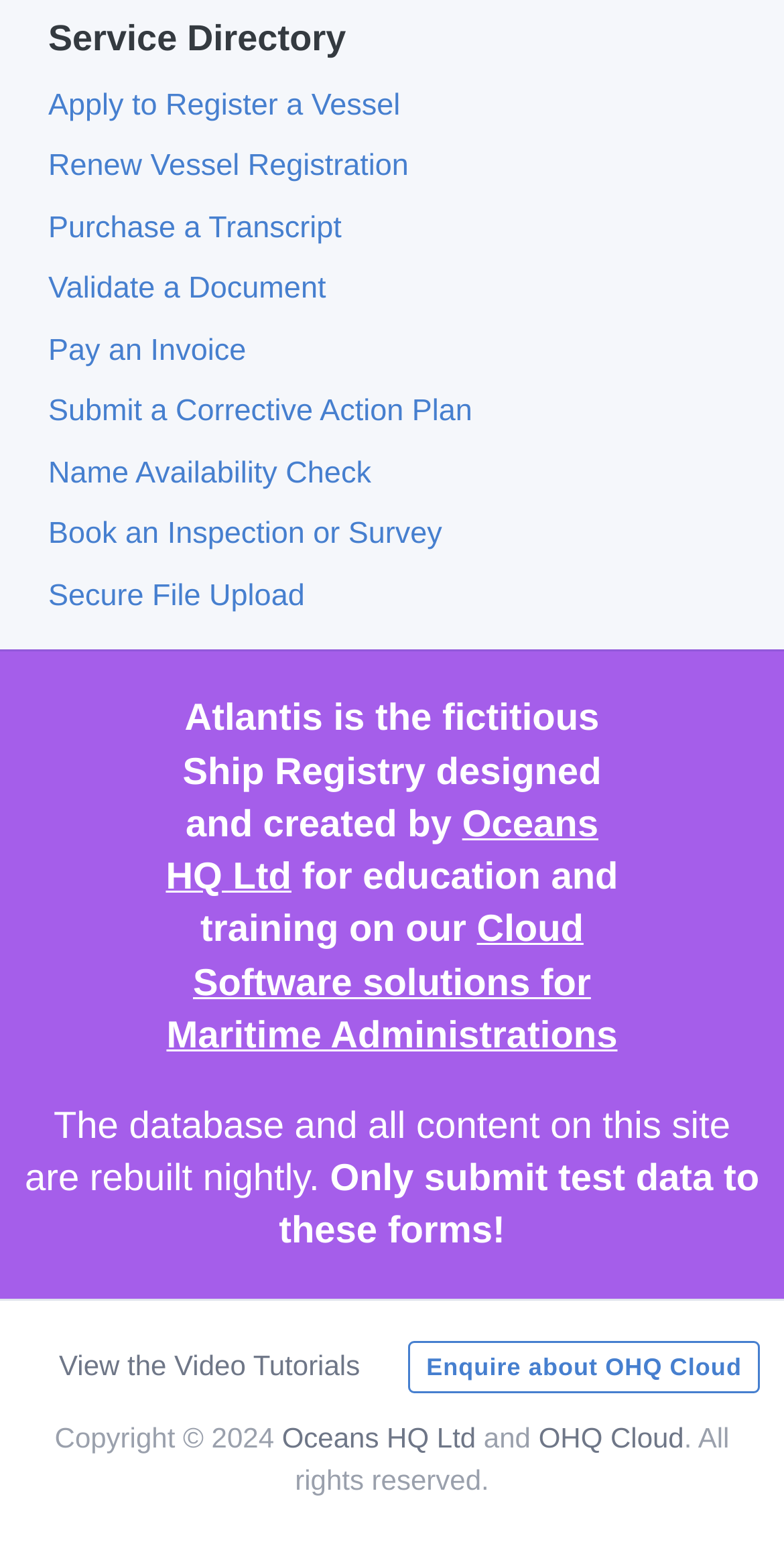Bounding box coordinates are given in the format (top-left x, top-left y, bottom-right x, bottom-right y). All values should be floating point numbers between 0 and 1. Provide the bounding box coordinate for the UI element described as: OHQ Cloud

[0.687, 0.921, 0.872, 0.942]